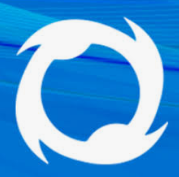Create a vivid and detailed description of the image.

The image features the logo of JV16 PowerTools 2019, a suite designed for comprehensive PC maintenance and optimization. The logo is prominently displayed against a vibrant blue background, symbolizing efficiency and reliability in software technology. JV16 PowerTools includes various utilities such as a registry cleaner, hard drive cleaning tools, and software to manage startup programs. This software aims to enhance computer performance and streamline maintenance tasks, reflecting its functionality as a go-to solution for users seeking to improve their system's speed and efficiency.